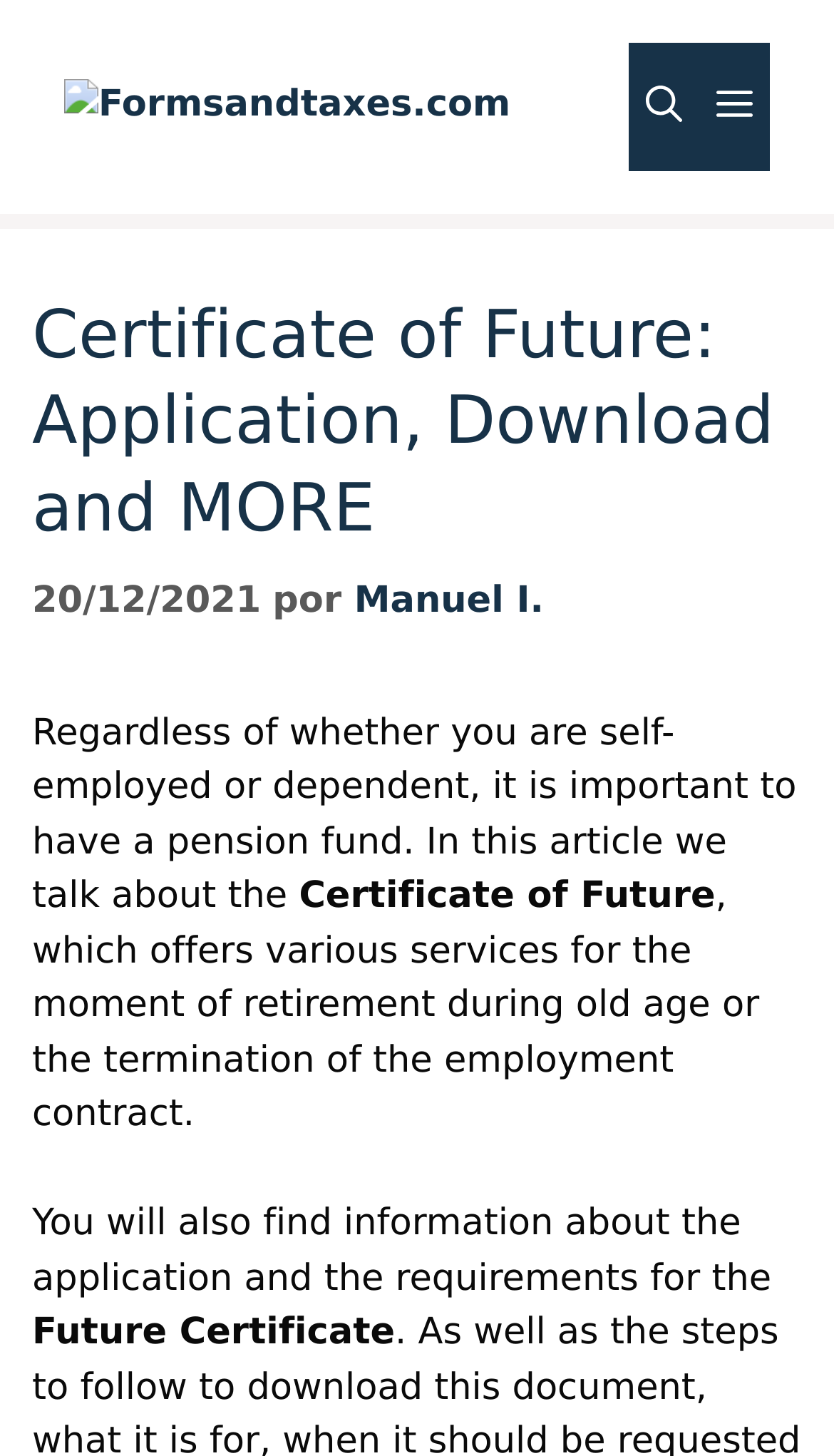Using the given description, provide the bounding box coordinates formatted as (top-left x, top-left y, bottom-right x, bottom-right y), with all values being floating point numbers between 0 and 1. Description: alt="Formsandtaxes.com"

[0.077, 0.058, 0.612, 0.087]